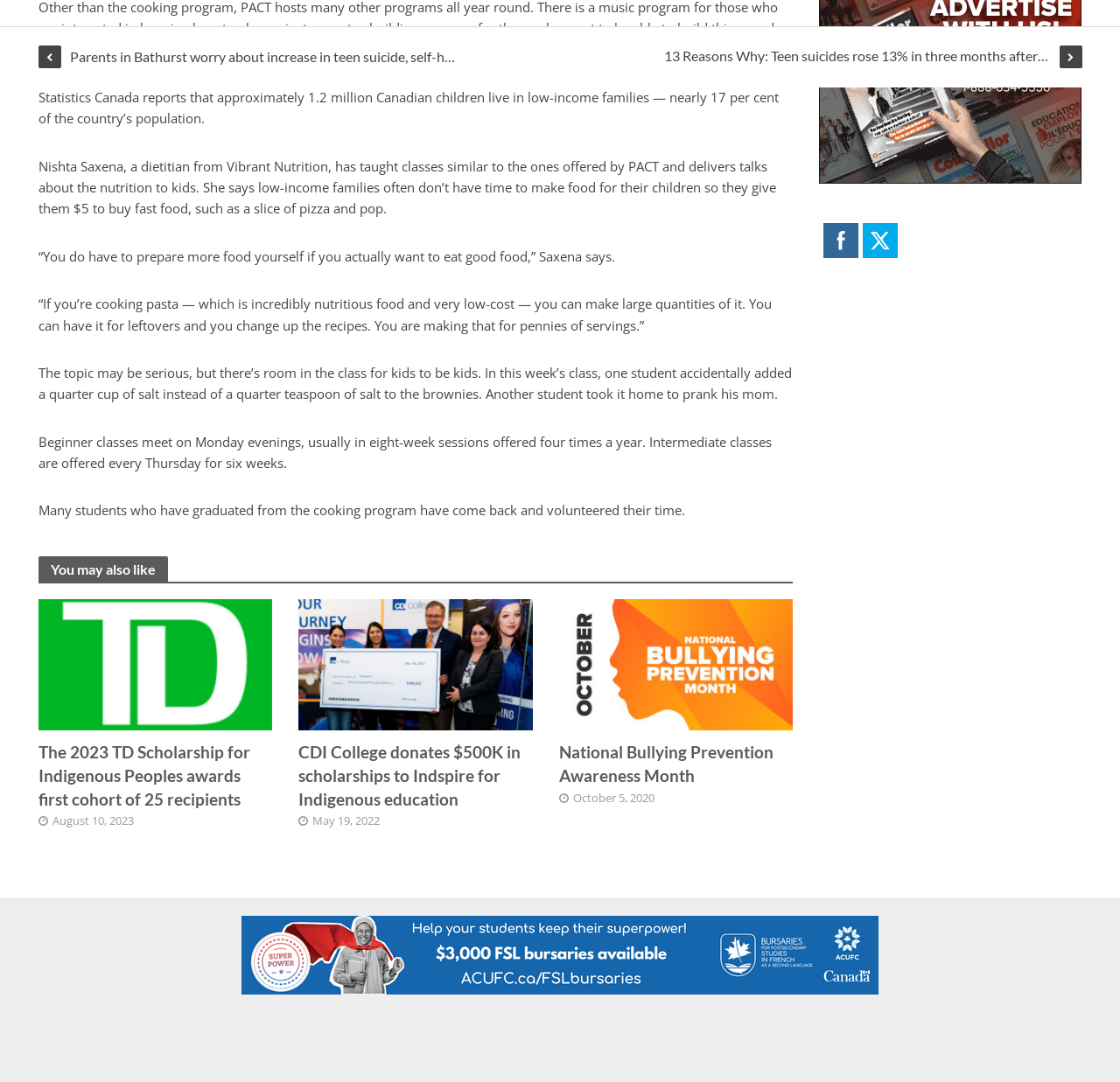Respond to the following question using a concise word or phrase: 
What is the name of the dietitian mentioned in the article?

Nishta Saxena